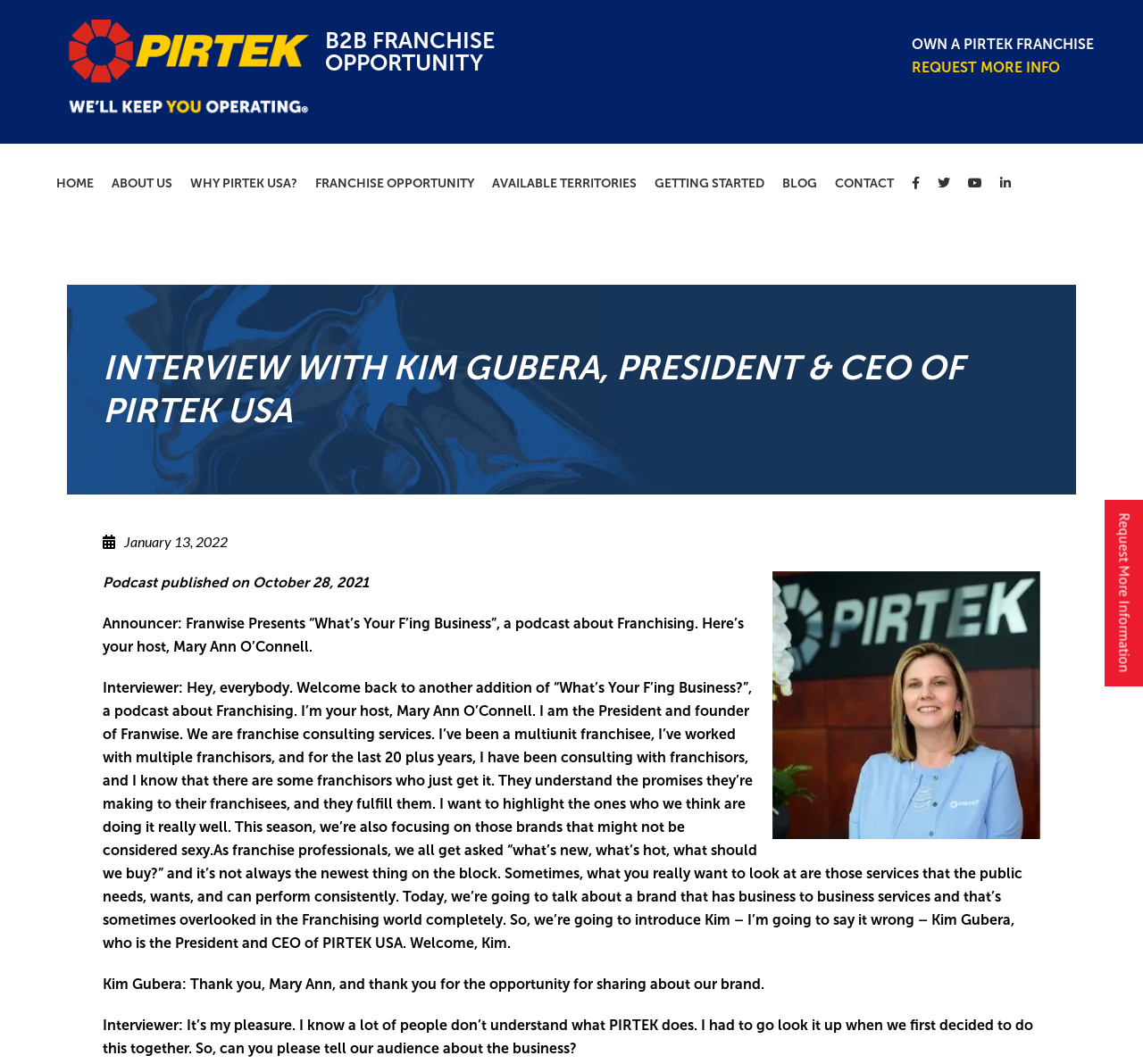Determine the bounding box coordinates for the HTML element mentioned in the following description: "title="PIRTEK USA Franchise"". The coordinates should be a list of four floats ranging from 0 to 1, represented as [left, top, right, bottom].

[0.059, 0.076, 0.272, 0.117]